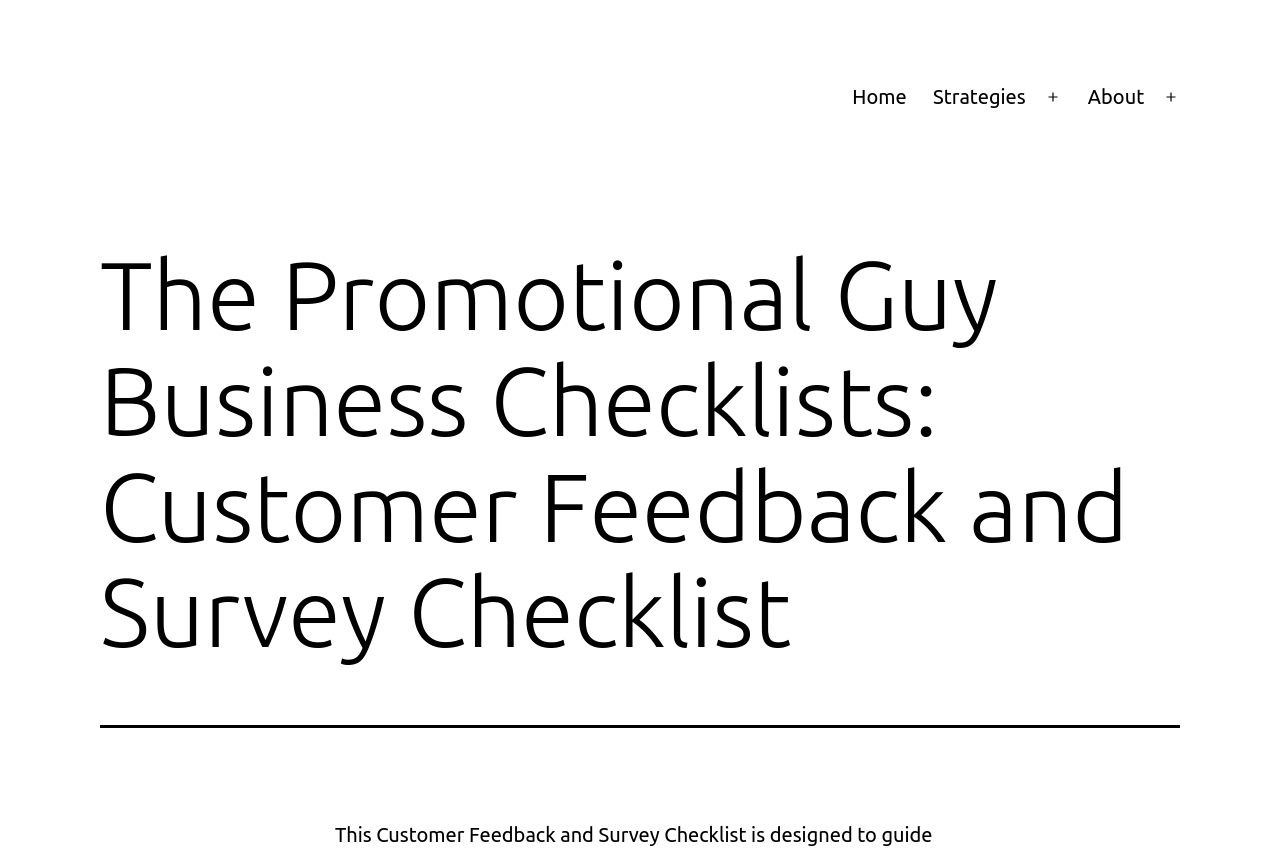Refer to the image and offer a detailed explanation in response to the question: Is the menu expanded?

I looked at the 'Open menu' button element and found that its 'expanded' property is set to 'False', which indicates that the menu is not expanded.